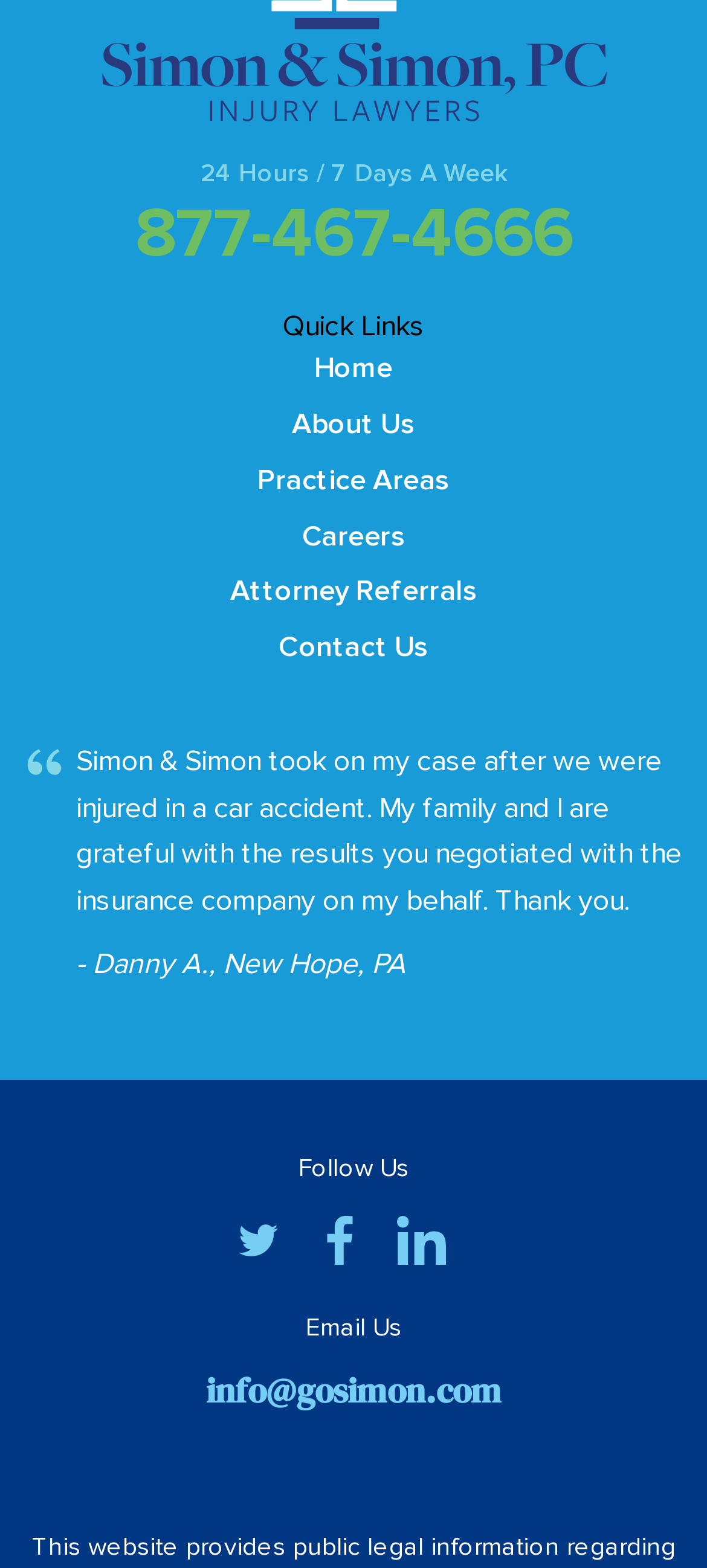Find the bounding box coordinates of the area to click in order to follow the instruction: "Contact us".

[0.394, 0.401, 0.606, 0.425]